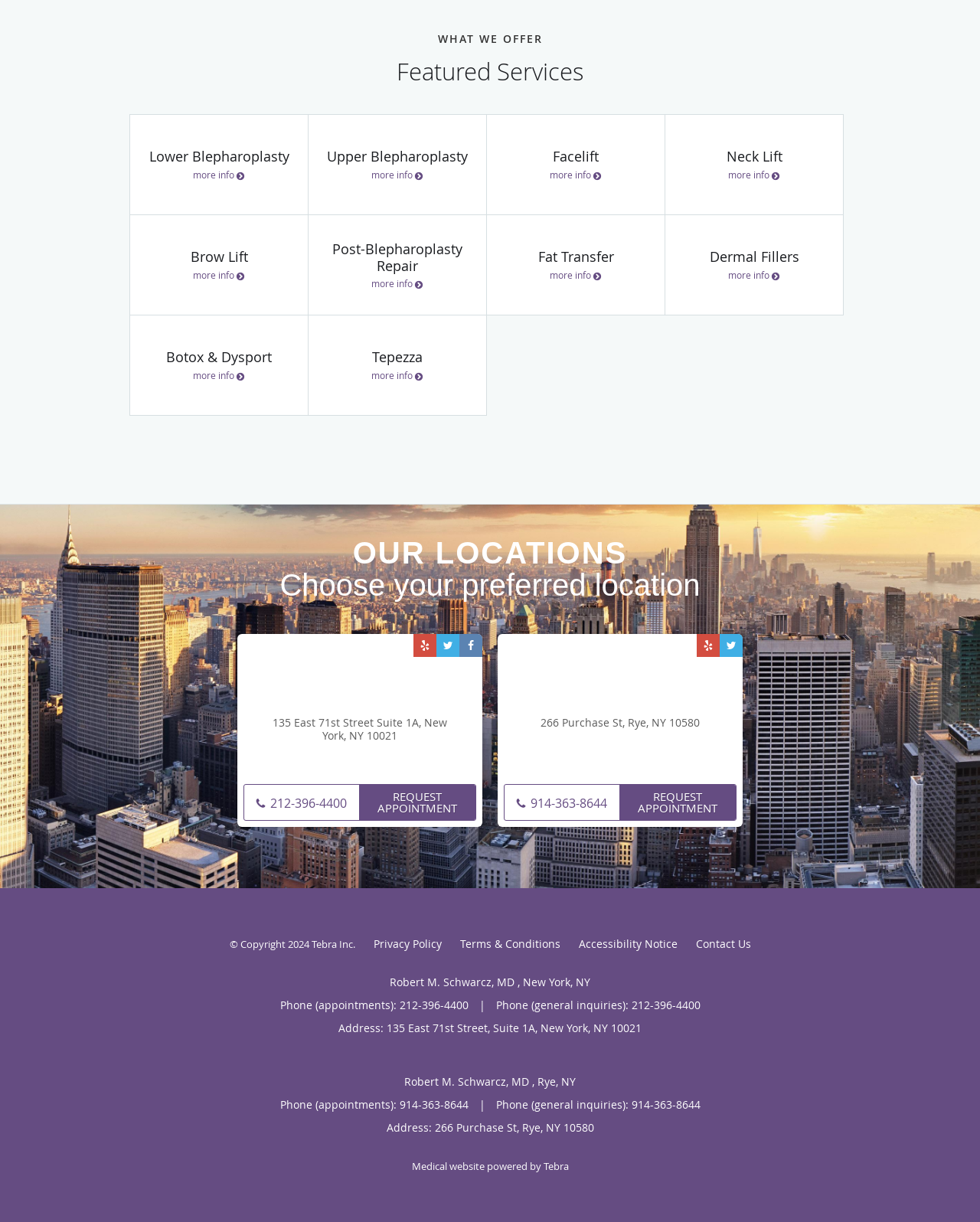What is the name of the doctor associated with this medical practice?
Please elaborate on the answer to the question with detailed information.

The webpage mentions the name of the doctor, Robert M. Schwarcz, MD, in the footer section, indicating that he is associated with this medical practice.